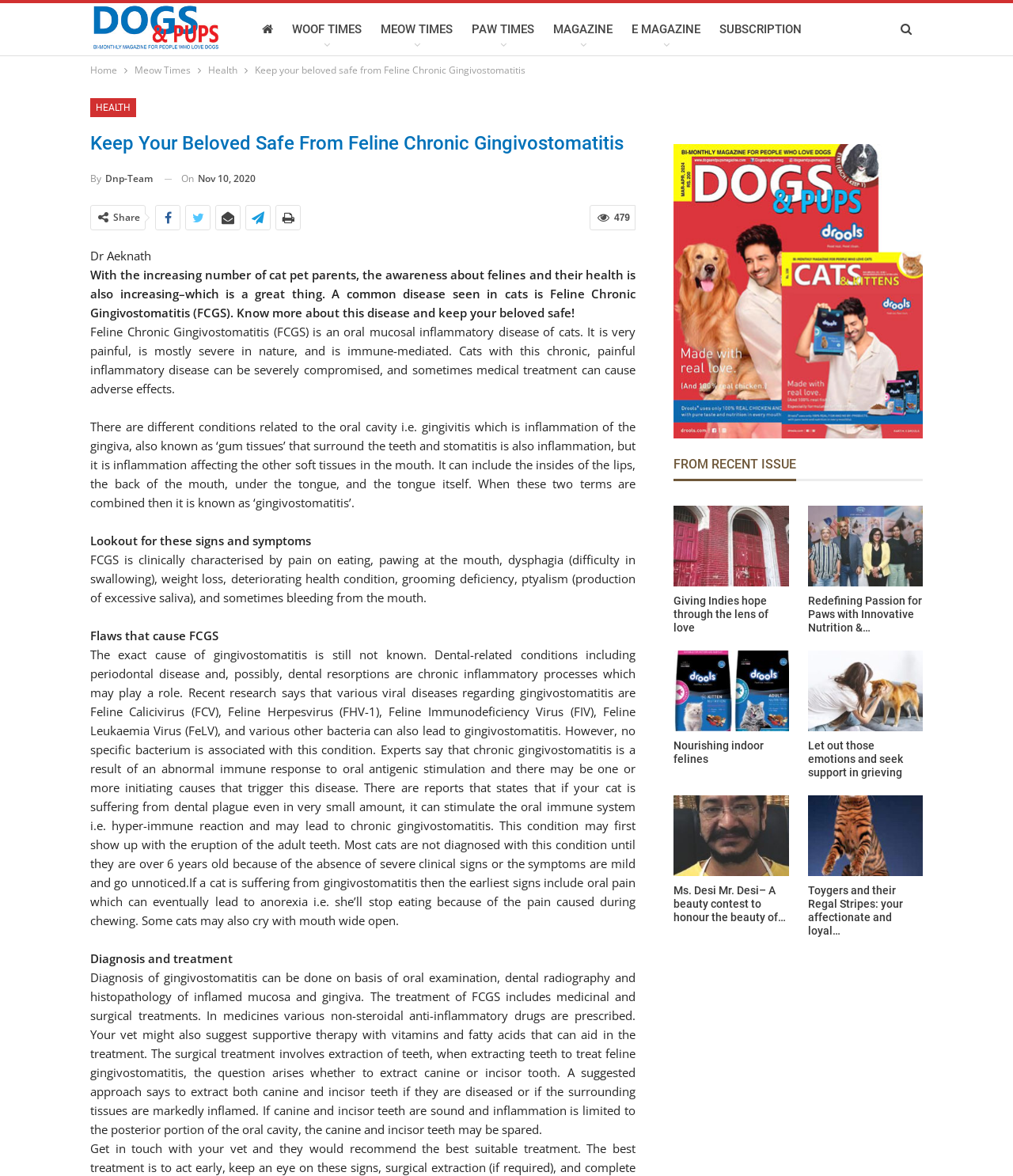Answer the question below using just one word or a short phrase: 
Who is the author of the article?

Dnp-Team